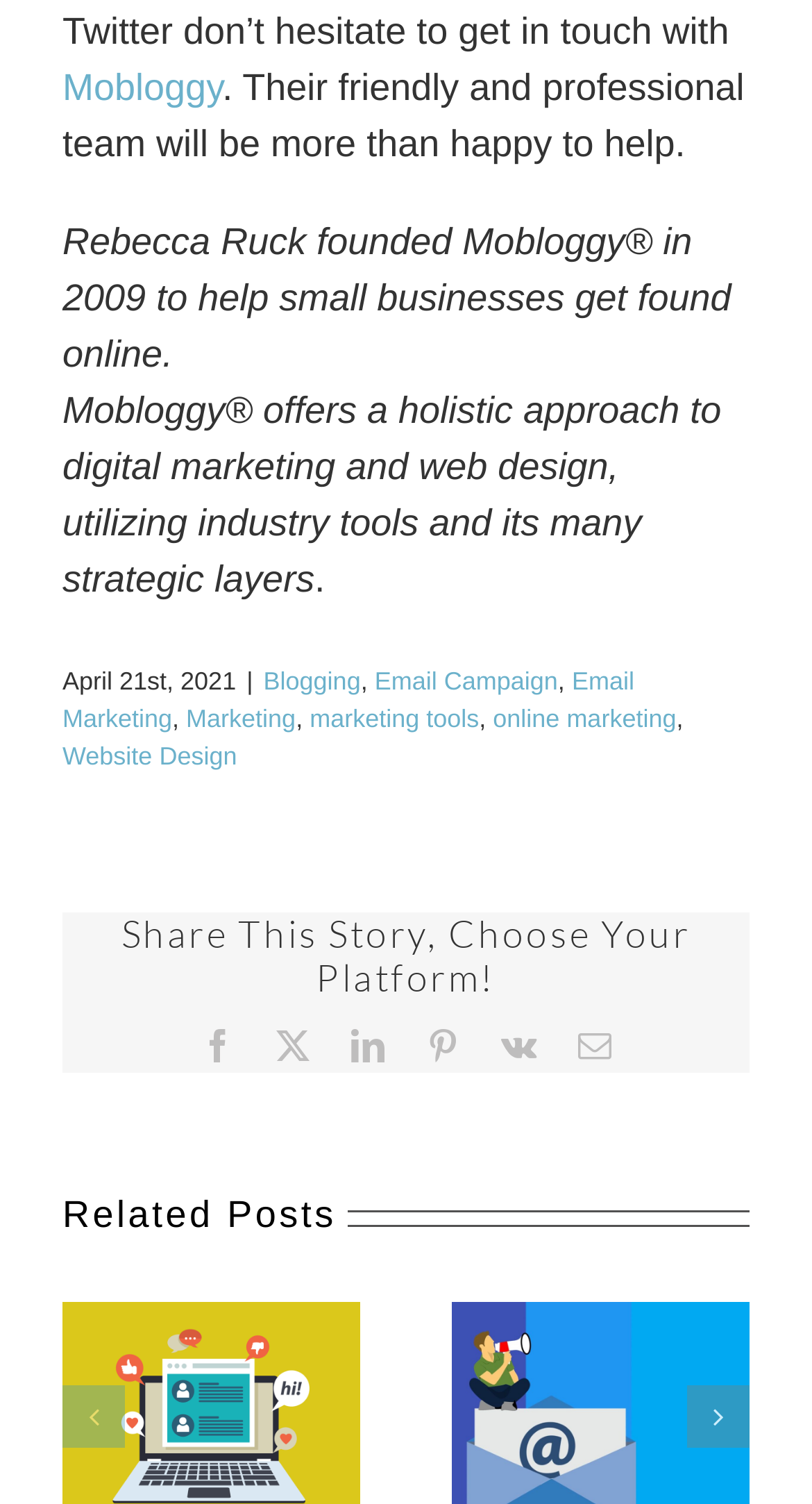Determine the bounding box of the UI element mentioned here: "Email Campaign". The coordinates must be in the format [left, top, right, bottom] with values ranging from 0 to 1.

[0.461, 0.443, 0.687, 0.463]